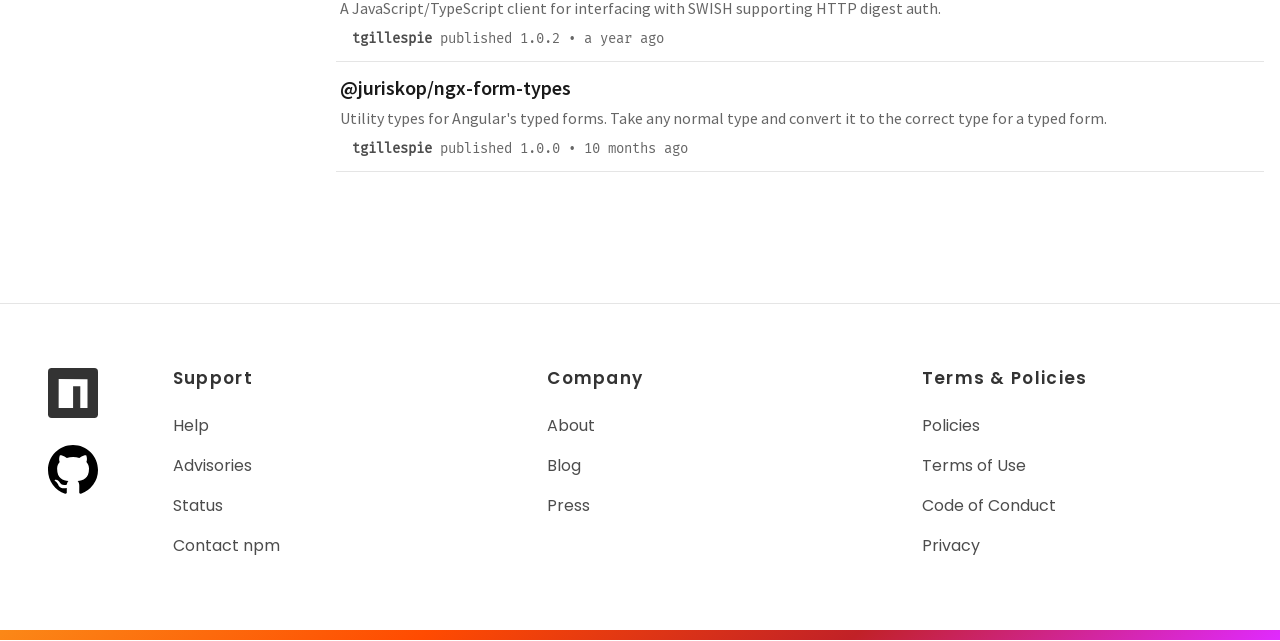Based on the description "tgillespie", find the bounding box of the specified UI element.

[0.269, 0.215, 0.344, 0.248]